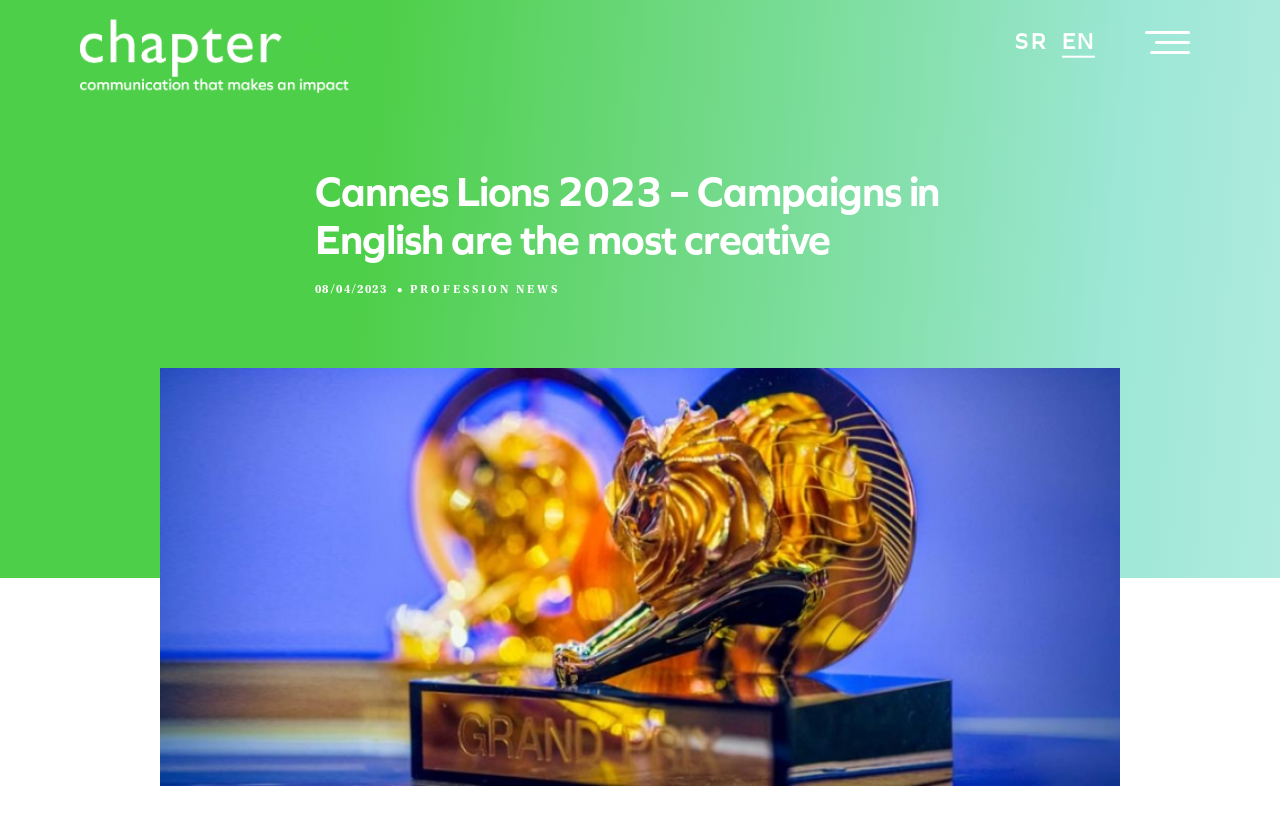Please locate and retrieve the main header text of the webpage.

Cannes Lions 2023 – Campaigns in English are the most creative